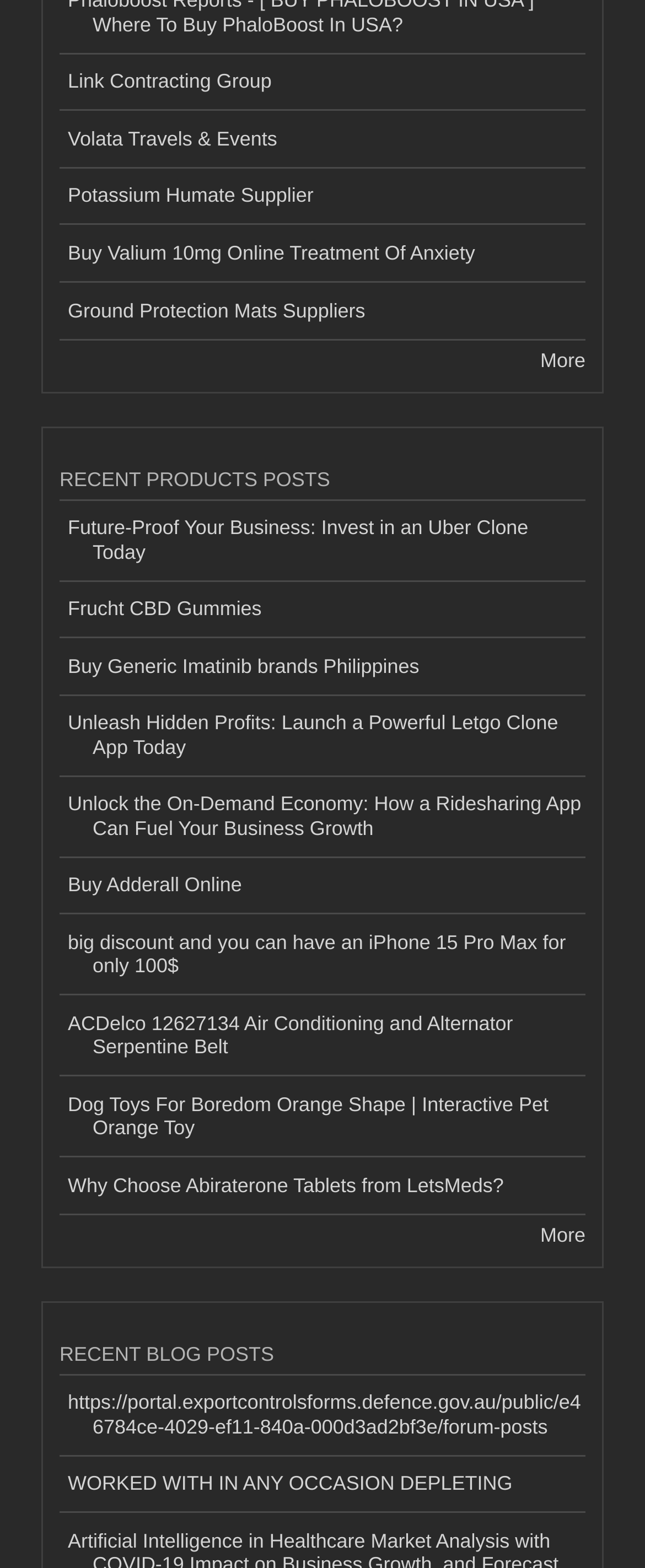What is the category of the post 'Frucht CBD Gummies'?
Answer the question using a single word or phrase, according to the image.

Product